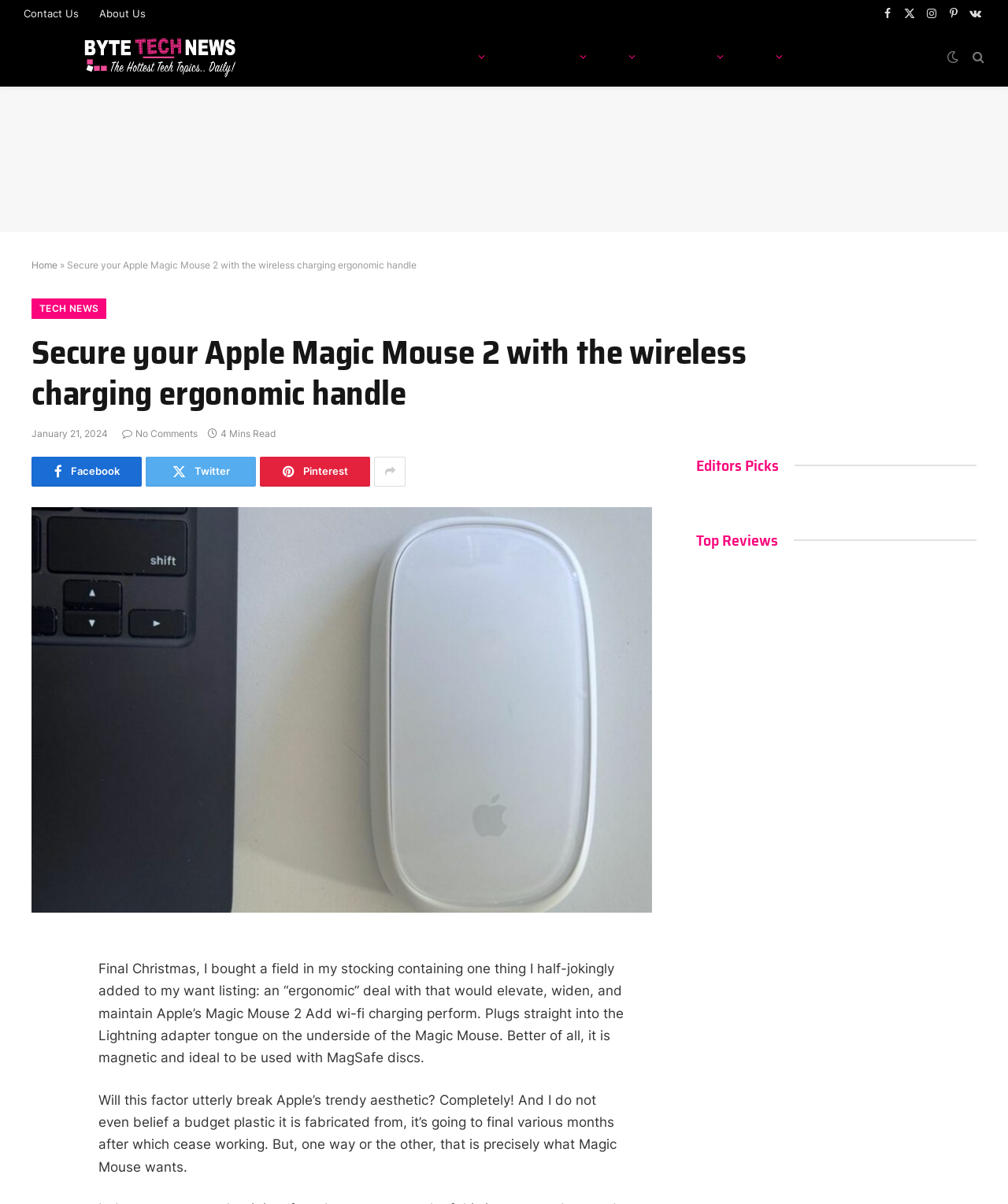Convey a detailed summary of the webpage, mentioning all key elements.

This webpage is about ByteTechNews, a technology news website. At the top, there are several links to different sections of the website, including "Contact Us", "About Us", and social media links to Facebook, Twitter, Instagram, Pinterest, and VKontakte. The website's logo, "ByteTechNews", is also located at the top, accompanied by an image.

Below the top section, there is a navigation menu with links to "HOME", "TECHNOLOGY", "TECH NEWS", "AI", "GADGETS", and "NFT". On the right side of the navigation menu, there are two links with icons, possibly for searching or logging in.

The main content of the webpage is an article titled "Secure your Apple Magic Mouse 2 with the wireless charging ergonomic handle". The article has a heading, a time stamp indicating it was published on January 21, 2024, and a note that it takes 4 minutes to read. Below the title, there are links to share the article on Facebook, Twitter, and Pinterest.

The article itself is divided into two sections. The first section has an image and a brief introduction to the topic. The second section is a longer text discussing the author's experience with an ergonomic handle for Apple's Magic Mouse 2.

On the right side of the article, there are two sections: "Editors Picks" and "Top Reviews". These sections likely contain links to other articles or reviews on the website.

At the bottom of the webpage, there are links to the article's title, as well as social media links to share the article.